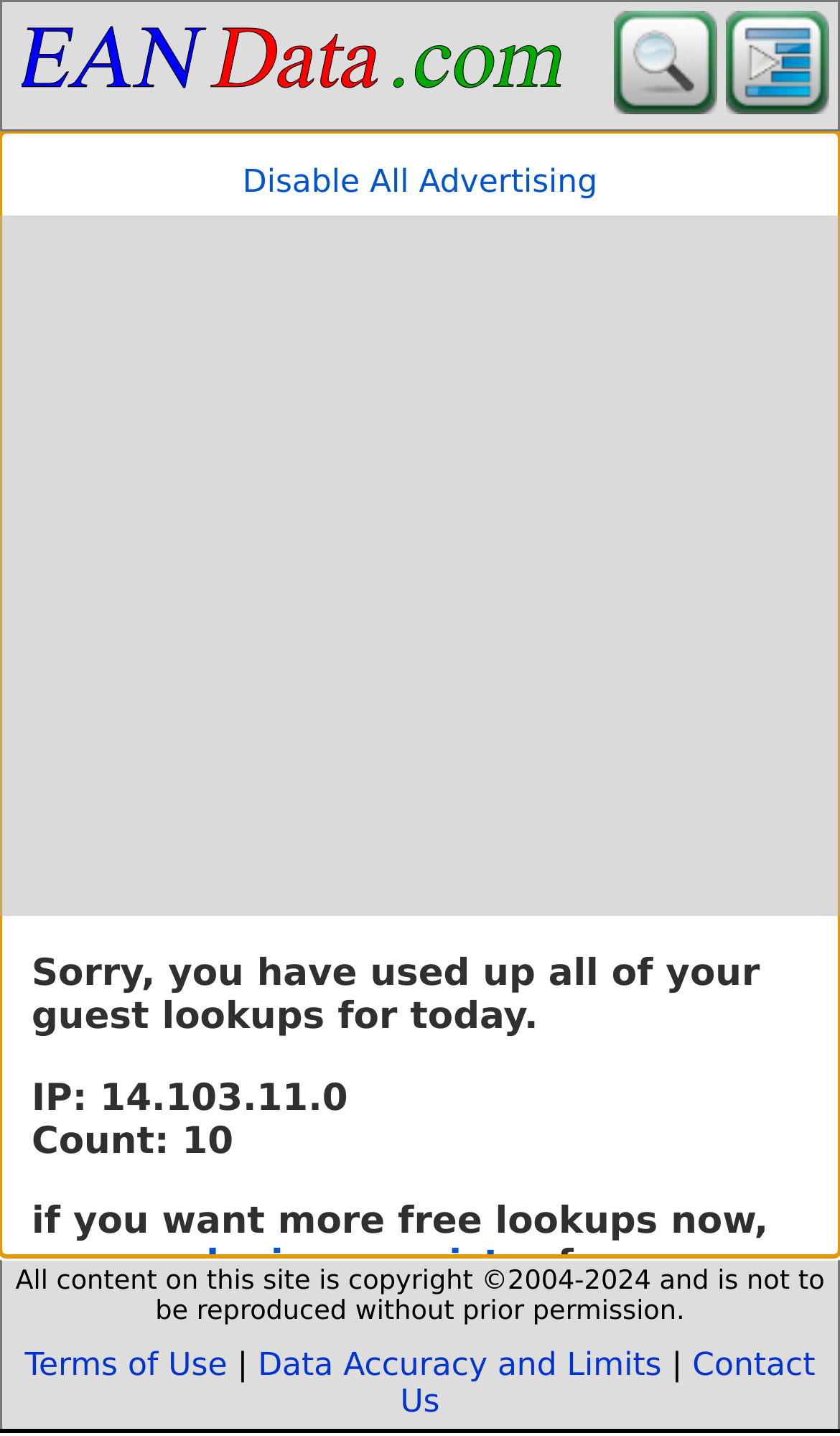Find the bounding box coordinates of the area to click in order to follow the instruction: "Click on the EAN, UPC, ISBN, GTIN data, barcodes, lookups link".

[0.012, 0.052, 0.688, 0.078]